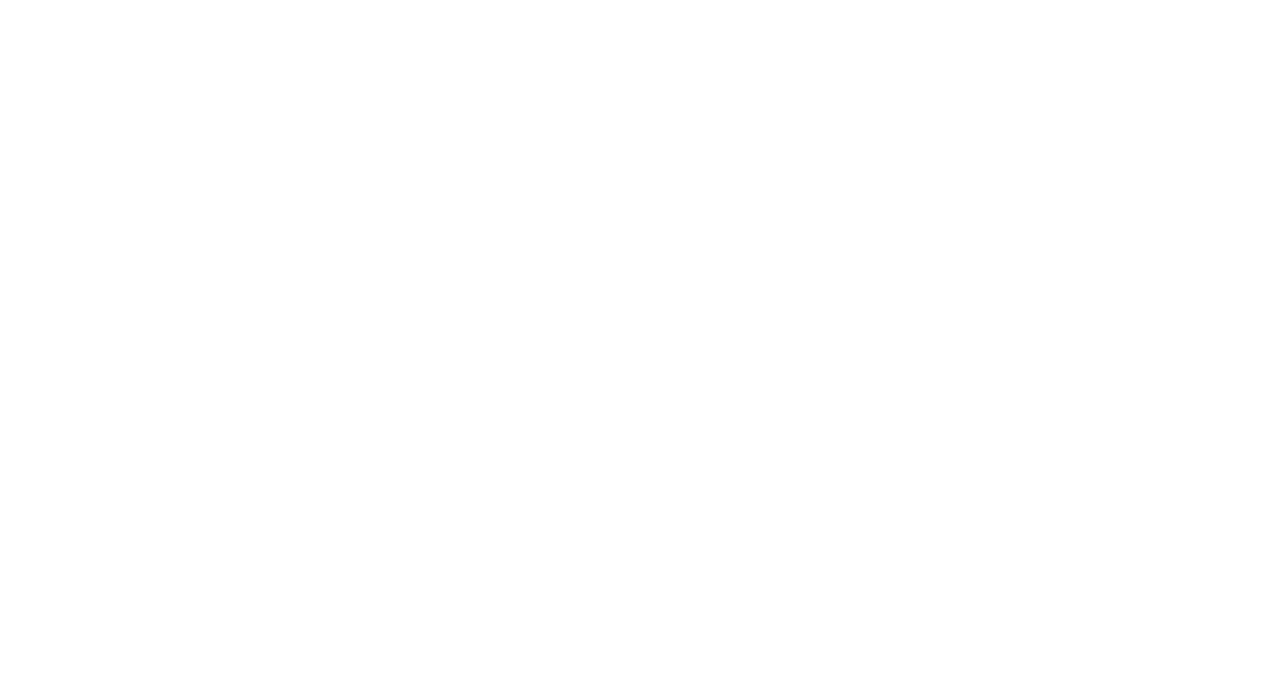Please identify the bounding box coordinates of the element's region that should be clicked to execute the following instruction: "Click on Study with us". The bounding box coordinates must be four float numbers between 0 and 1, i.e., [left, top, right, bottom].

[0.051, 0.145, 0.124, 0.191]